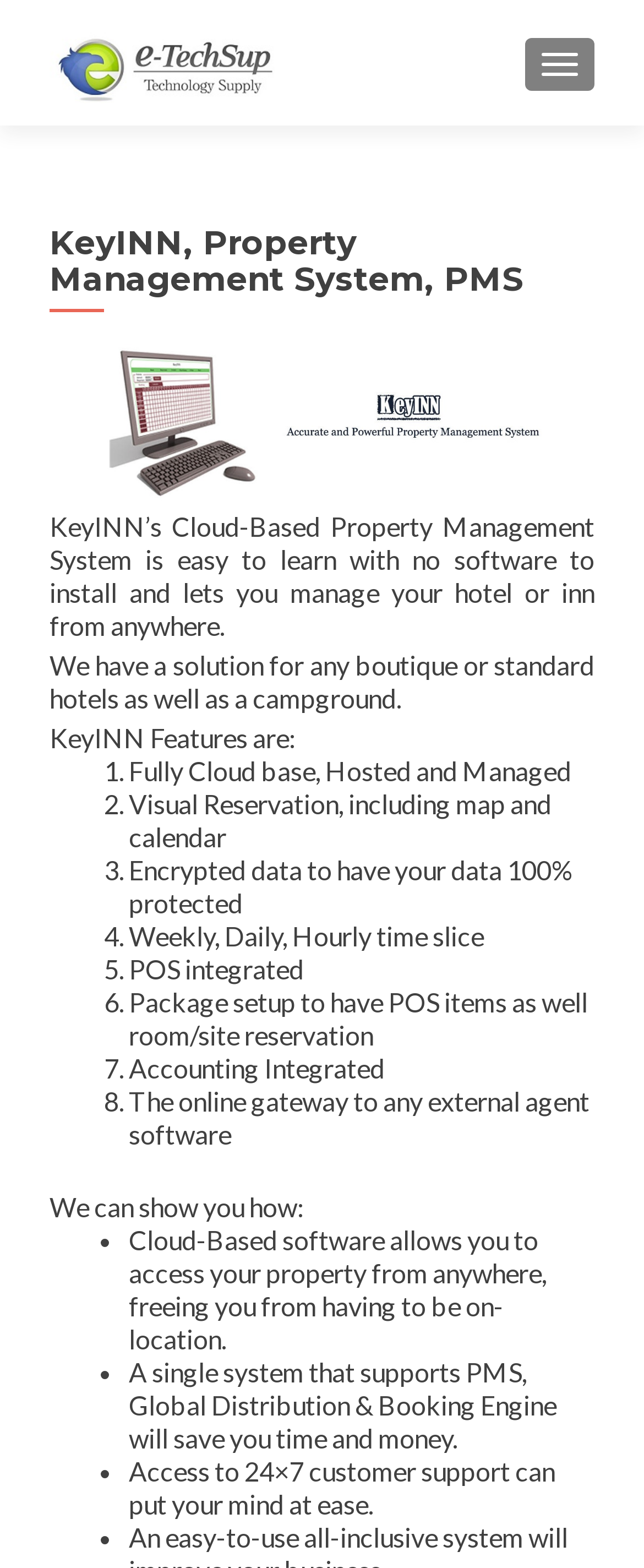What is the name of the property management system?
Provide an in-depth and detailed answer to the question.

The name of the property management system is mentioned in the heading 'KeyINN, Property Management System, PMS' which is located at the top of the webpage.